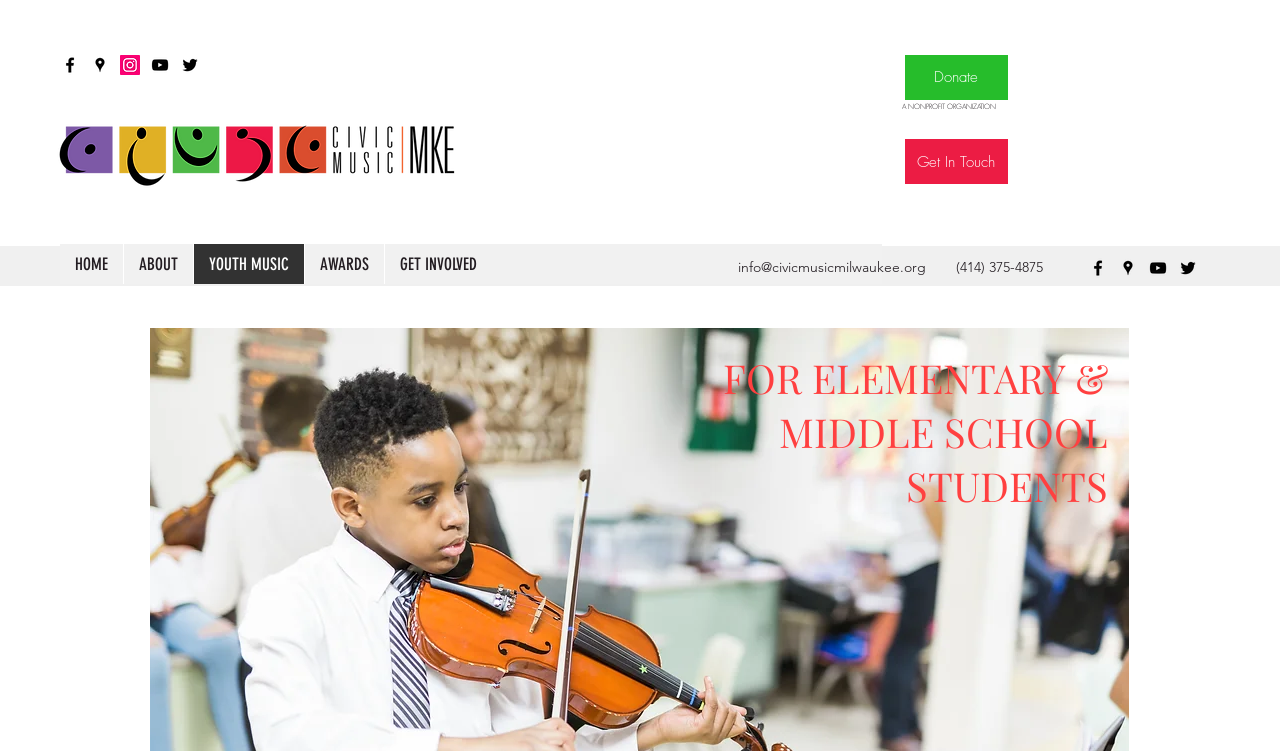Describe all the visual and textual components of the webpage comprehensively.

The webpage is about the Civic Music Association of Milwaukee, a nonprofit organization that provides private lesson scholarship opportunities for young musicians in the Greater Milwaukee area. 

At the top left of the page, there is a social bar with five social media links, including Facebook, Google Places, Instagram, YouTube, and Twitter, each represented by an image. Below the social bar, there is a logo of CIVIC Music MKE. 

On the top right side of the page, there are three links: "Donate", "Get In Touch", and a static text "A NONPROFIT ORGANIZATION". 

Below these elements, there is a navigation menu with five links: "HOME", "ABOUT", "YOUTH MUSIC", "AWARDS", and "GET INVOLVED". 

In the middle of the page, there is a contact information section with an email address "info@civicmusicmilwaukee.org" and a phone number "(414) 375-4875". 

On the bottom right side of the page, there is another social bar with the same five social media links as the top left social bar. 

The main content of the page starts with a heading "FOR ELEMENTARY & MIDDLE SCHOOL STUDENTS", which suggests that the webpage is about to introduce some opportunities or programs for young students.